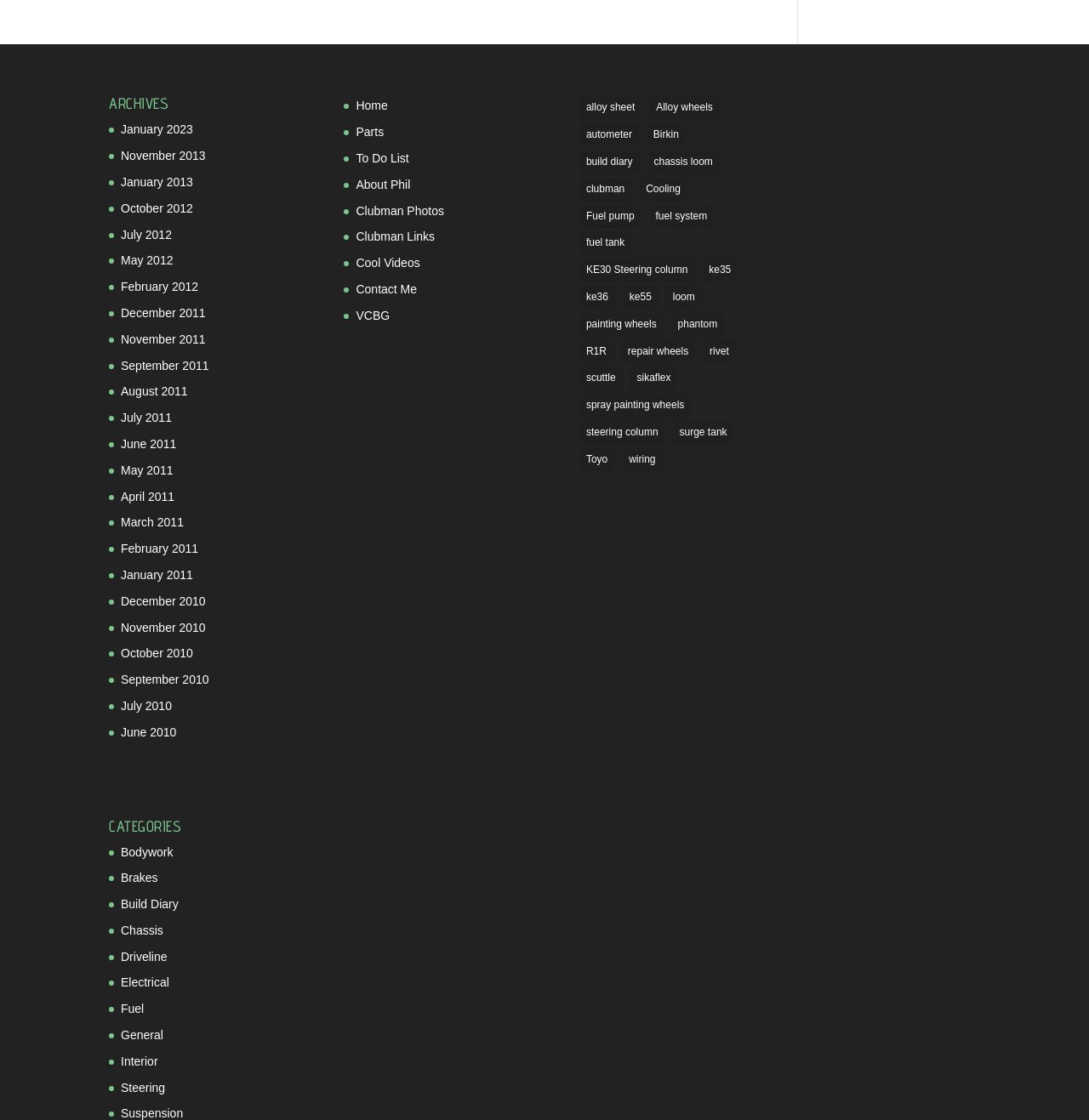Respond to the question below with a single word or phrase:
What is the category of 'Bodywork'?

CATEGORIES